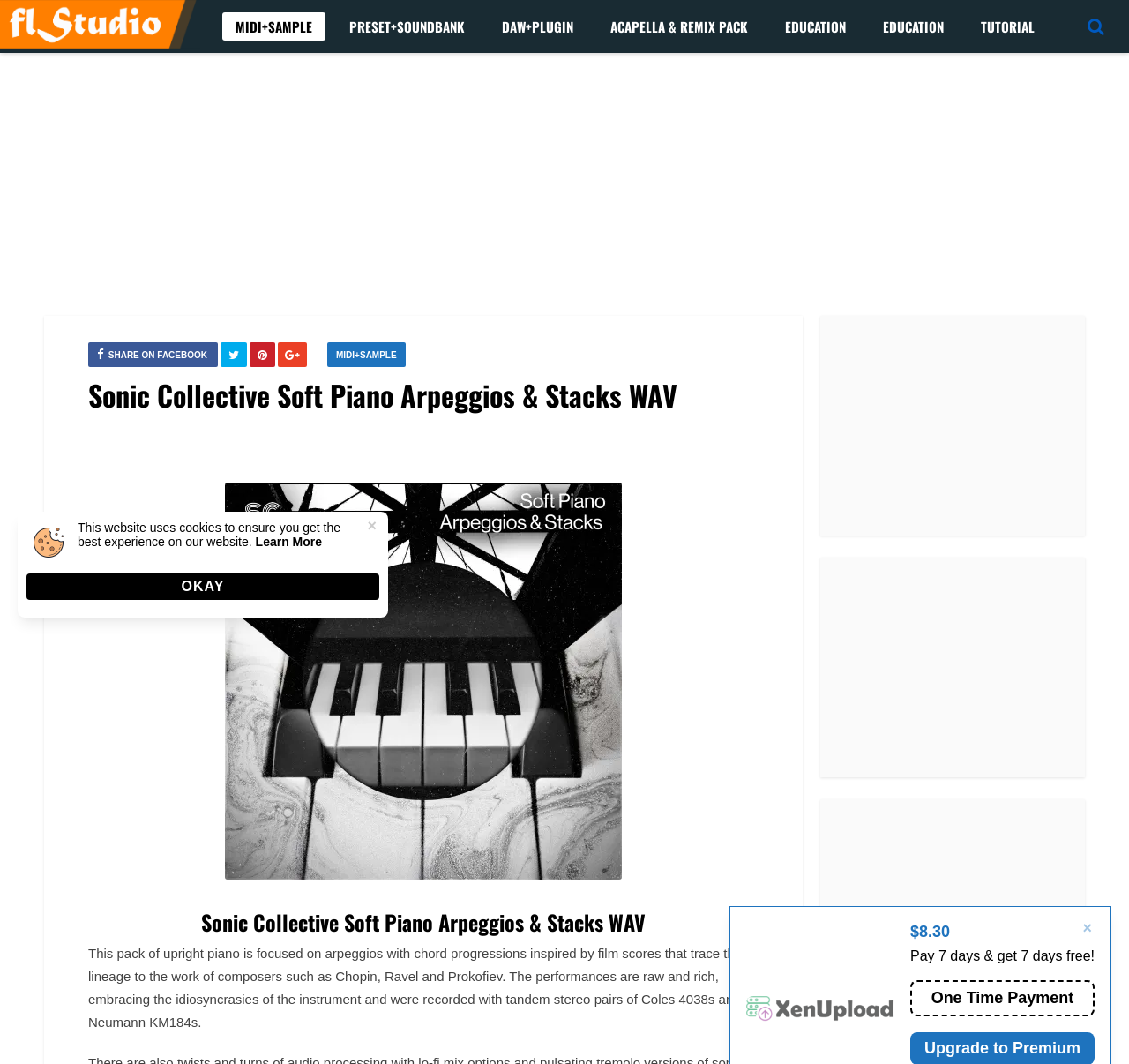Generate a thorough caption that explains the contents of the webpage.

The webpage appears to be a download page for a music sample pack called "Sonic Collective Soft Piano Arpeggios & Stacks WAV". At the top left, there is a logo image of "FlsAudio". Below the logo, there are six navigation links: "MIDI+SAMPLE", "PRESET+SOUNDBANK", "DAW+PLUGIN", "ACAPELLA & REMIX PACK", "EDUCATION", and "TUTORIAL". 

On the left side of the page, there are three advertisement iframes stacked vertically. On the right side, there are three more advertisement iframes stacked vertically. 

In the main content area, there is a heading that reads "Sonic Collective Soft Piano Arpeggios & Stacks WAV". Below the heading, there is a description of the sample pack, which explains that it contains upright piano arpeggios with chord progressions inspired by film scores. 

There are several social media links, including "SHARE ON FACEBOOK" and two other icons. Below these links, there is a heading that reads "Sonic Collective Soft Piano Arpeggios & Stacks WAV" again, followed by another description of the sample pack. 

At the bottom of the page, there is a dialog box that informs users about the website's use of cookies. The dialog box contains a "Learn More" link, an "OKAY" button, and a close button. 

On the bottom right, there is a price tag of "$8.30" and a promotion that offers 7 days free if paid within 7 days. There is also a "One Time Payment" option.